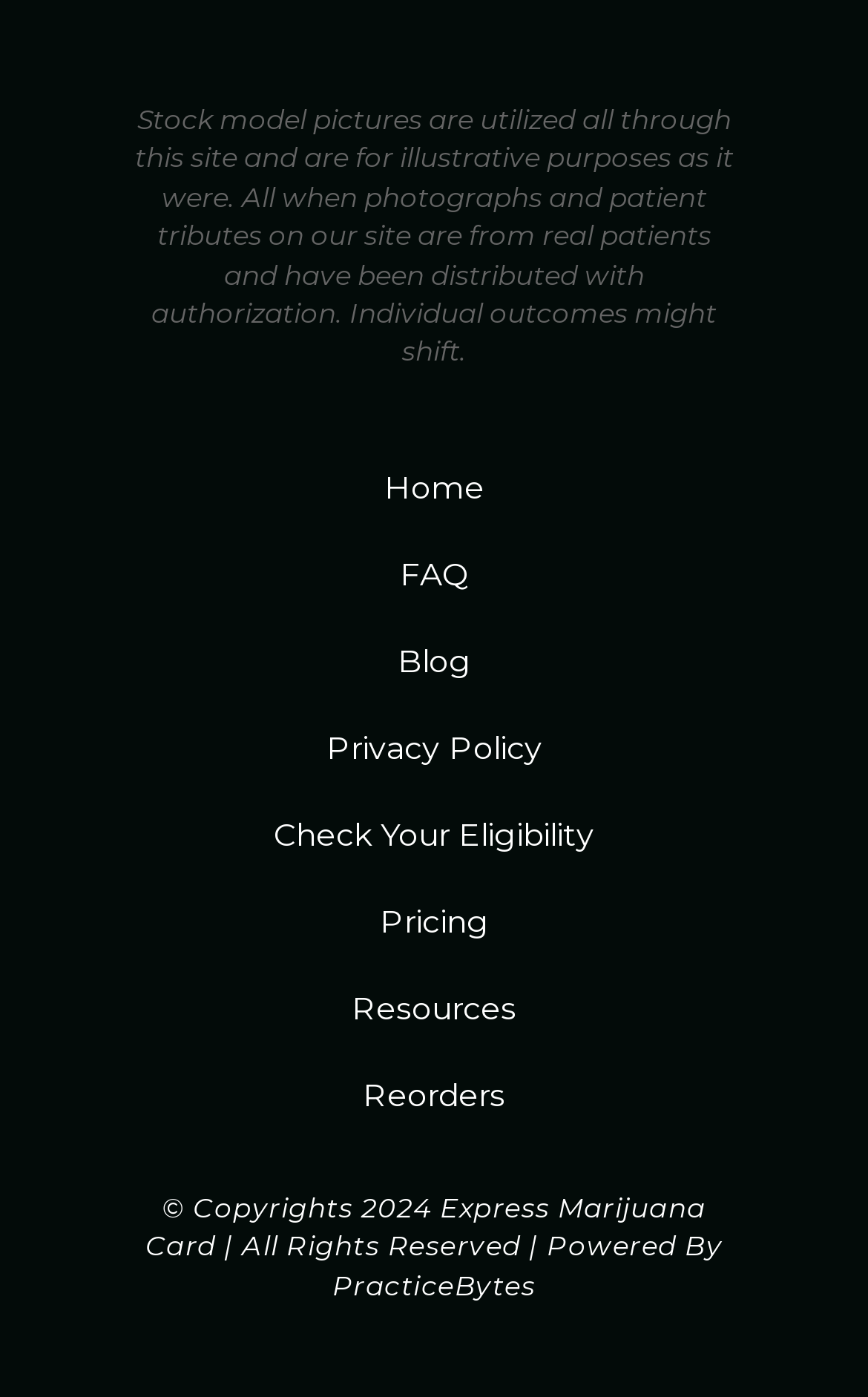Locate the bounding box of the UI element described by: "Reorders" in the given webpage screenshot.

[0.077, 0.756, 0.923, 0.811]